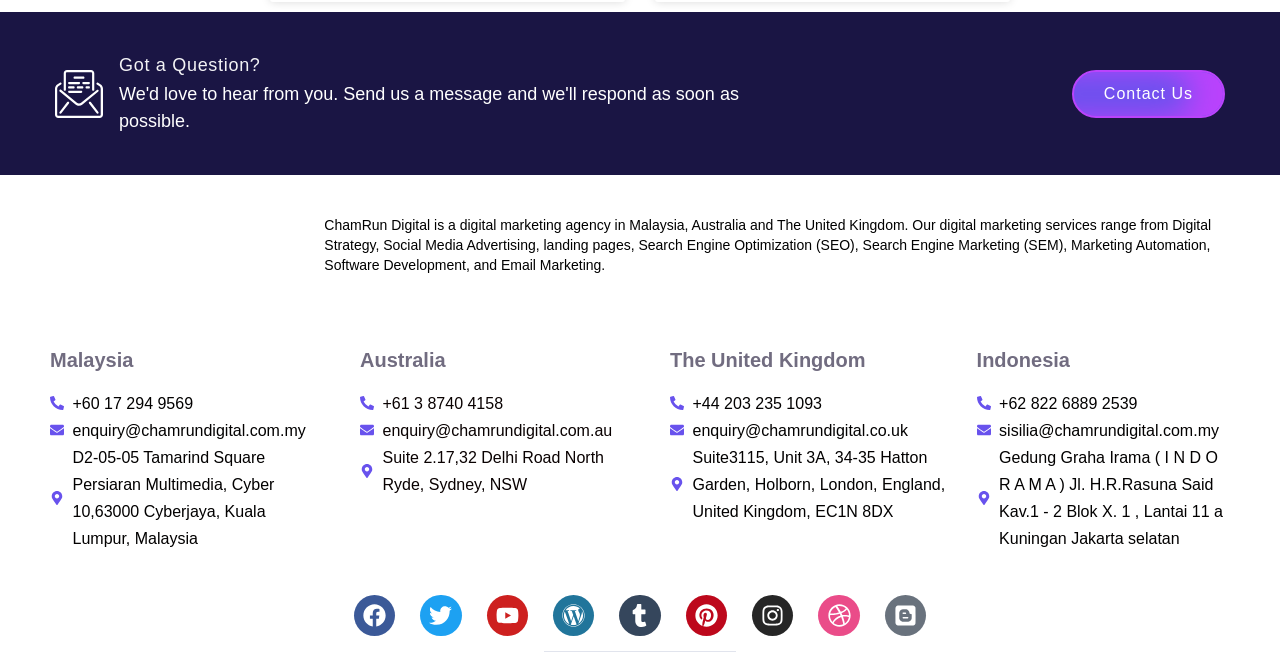Please specify the bounding box coordinates of the clickable region to carry out the following instruction: "Click Instagram". The coordinates should be four float numbers between 0 and 1, in the format [left, top, right, bottom].

[0.588, 0.885, 0.62, 0.947]